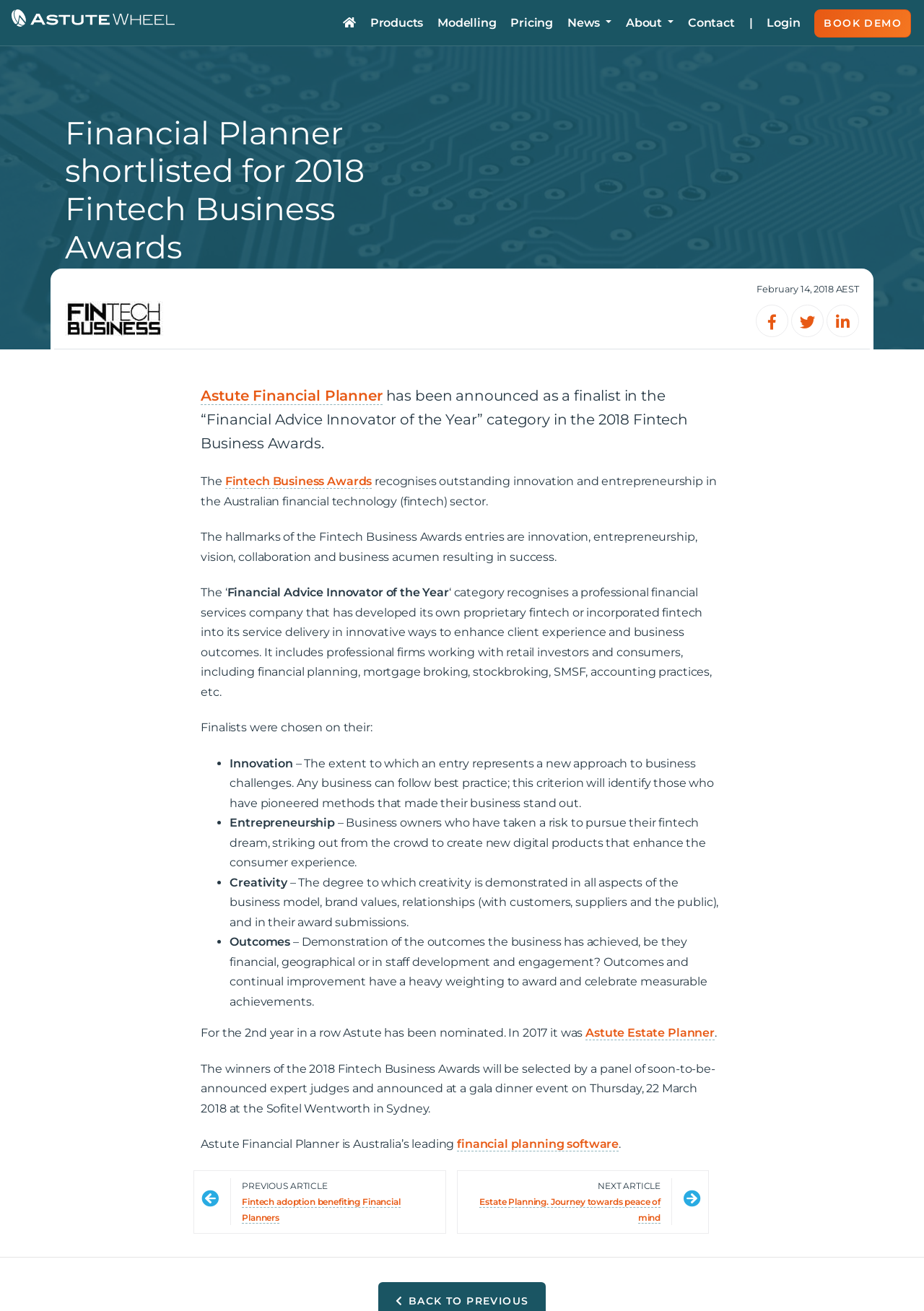Please mark the clickable region by giving the bounding box coordinates needed to complete this instruction: "Click on the 'News' link".

[0.614, 0.012, 0.662, 0.022]